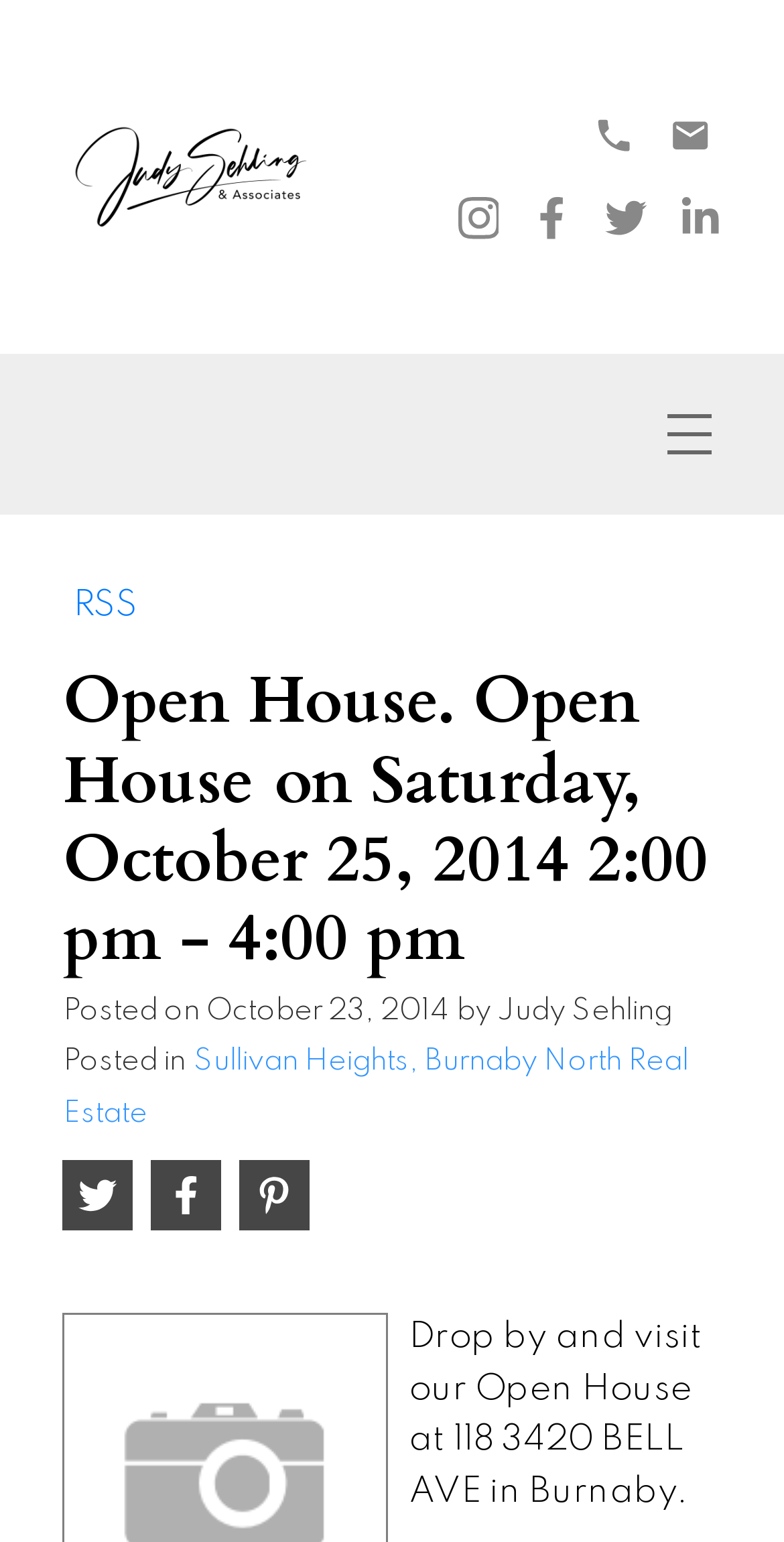Please pinpoint the bounding box coordinates for the region I should click to adhere to this instruction: "Check the RSS feed".

[0.08, 0.38, 0.188, 0.404]